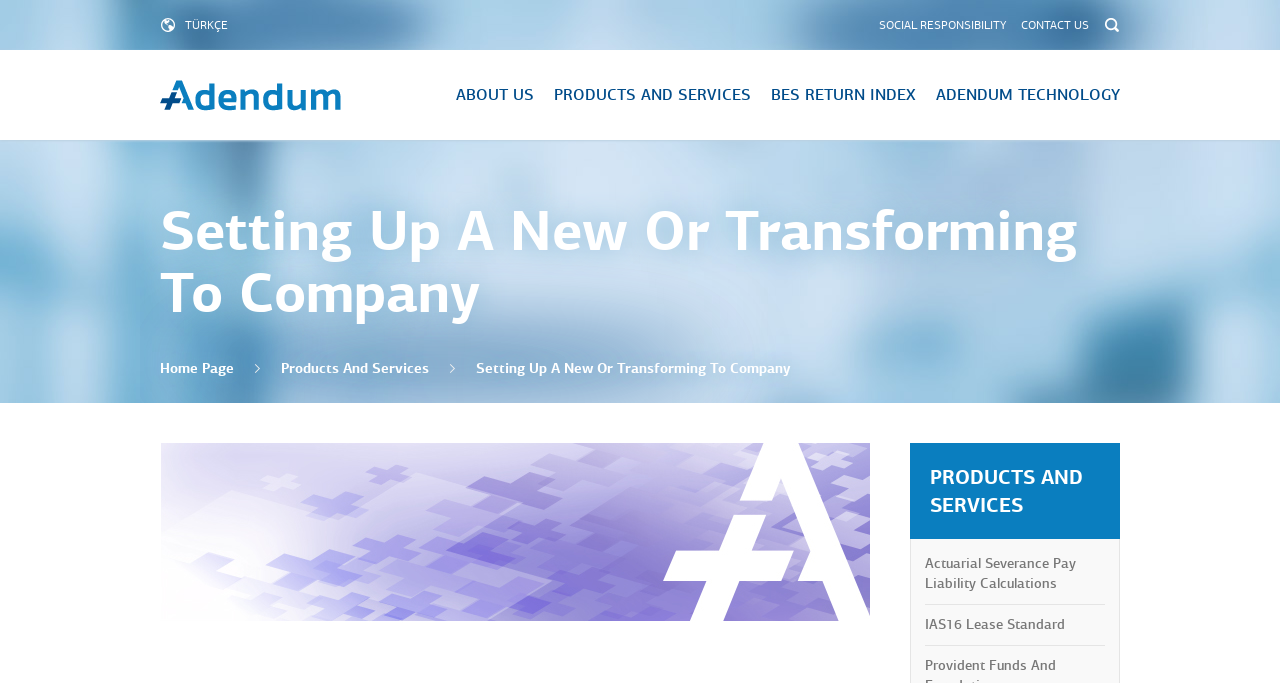Identify the bounding box coordinates of the area you need to click to perform the following instruction: "search for a keyword".

[0.125, 0.025, 0.8, 0.048]